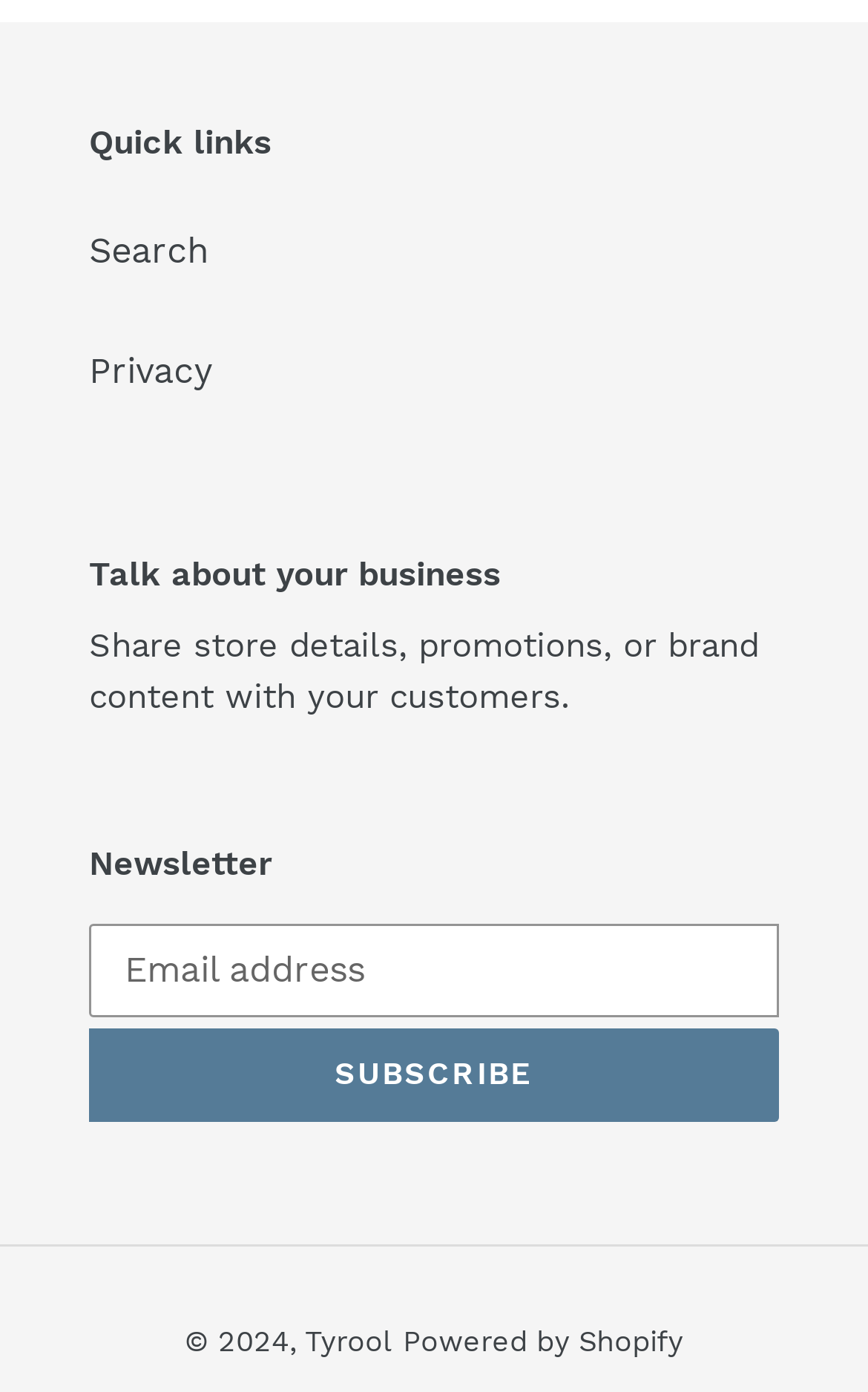What is the copyright year of the website?
Refer to the image and give a detailed answer to the question.

The static text '© 2024' indicates that the website's copyright year is 2024.